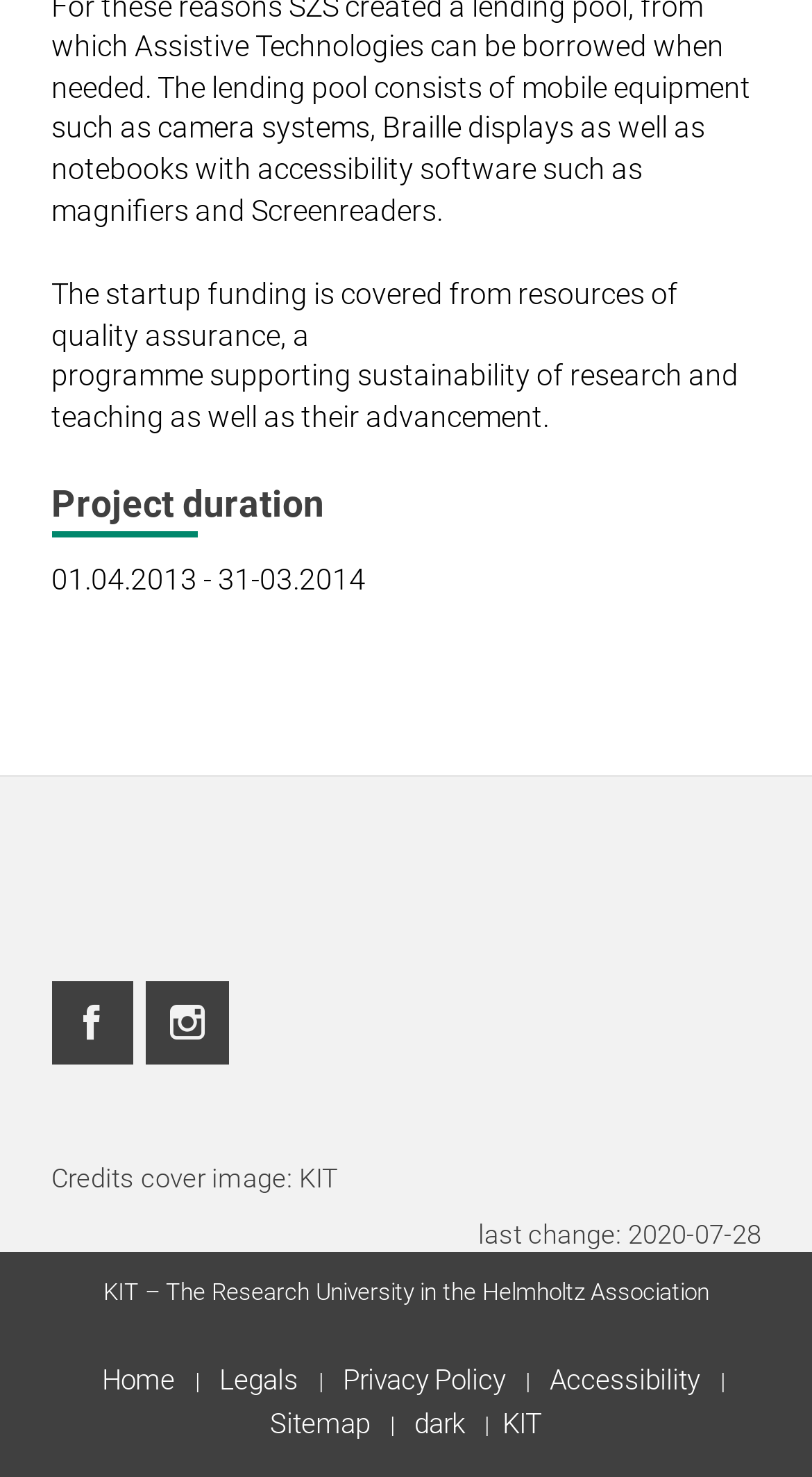Can you pinpoint the bounding box coordinates for the clickable element required for this instruction: "View Instagram Profile"? The coordinates should be four float numbers between 0 and 1, i.e., [left, top, right, bottom].

[0.181, 0.665, 0.281, 0.72]